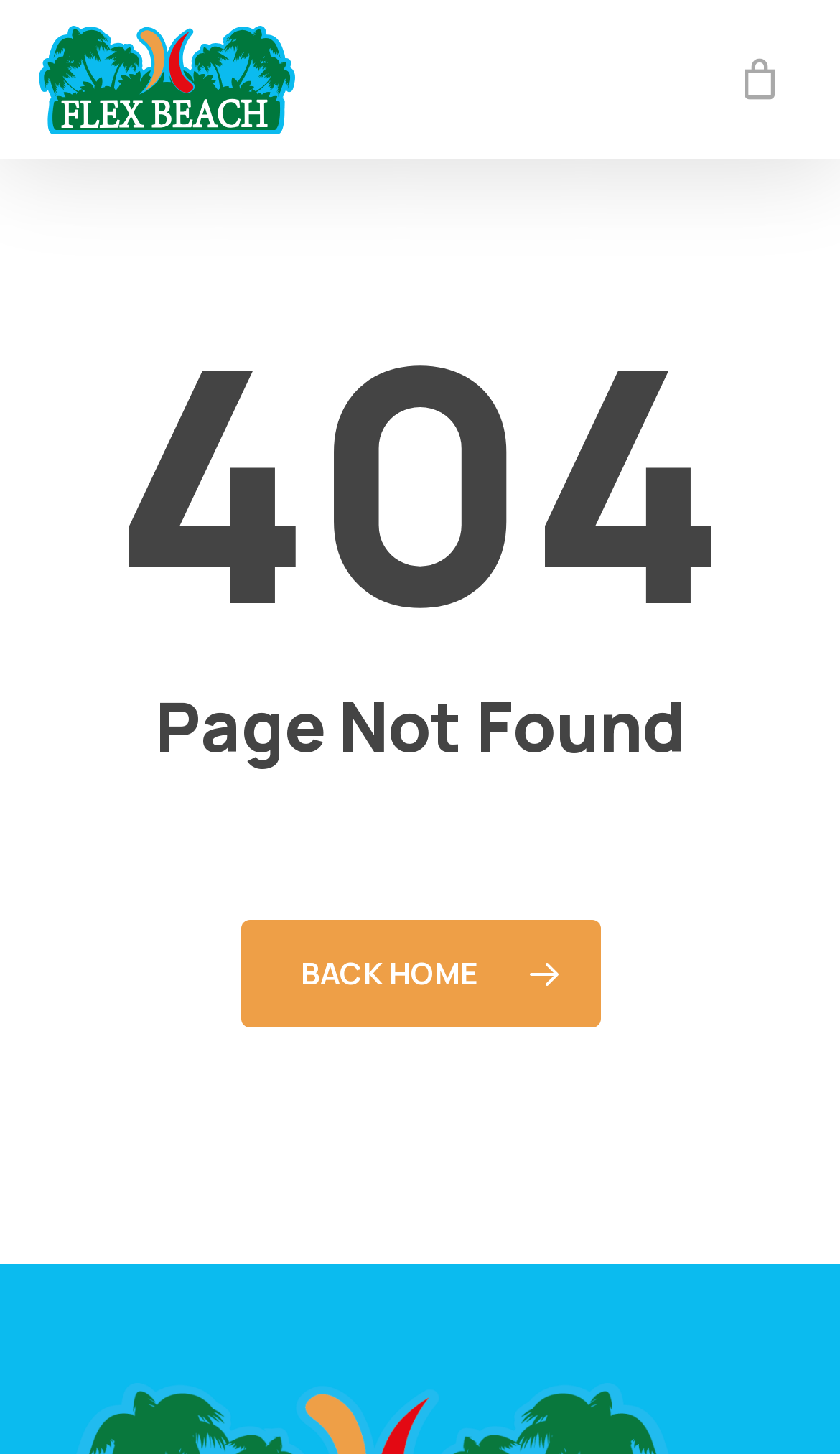What is the status of the current page?
Based on the content of the image, thoroughly explain and answer the question.

The status of the current page is 404, which is indicated by the heading '404' on the webpage, suggesting that the page was not found.